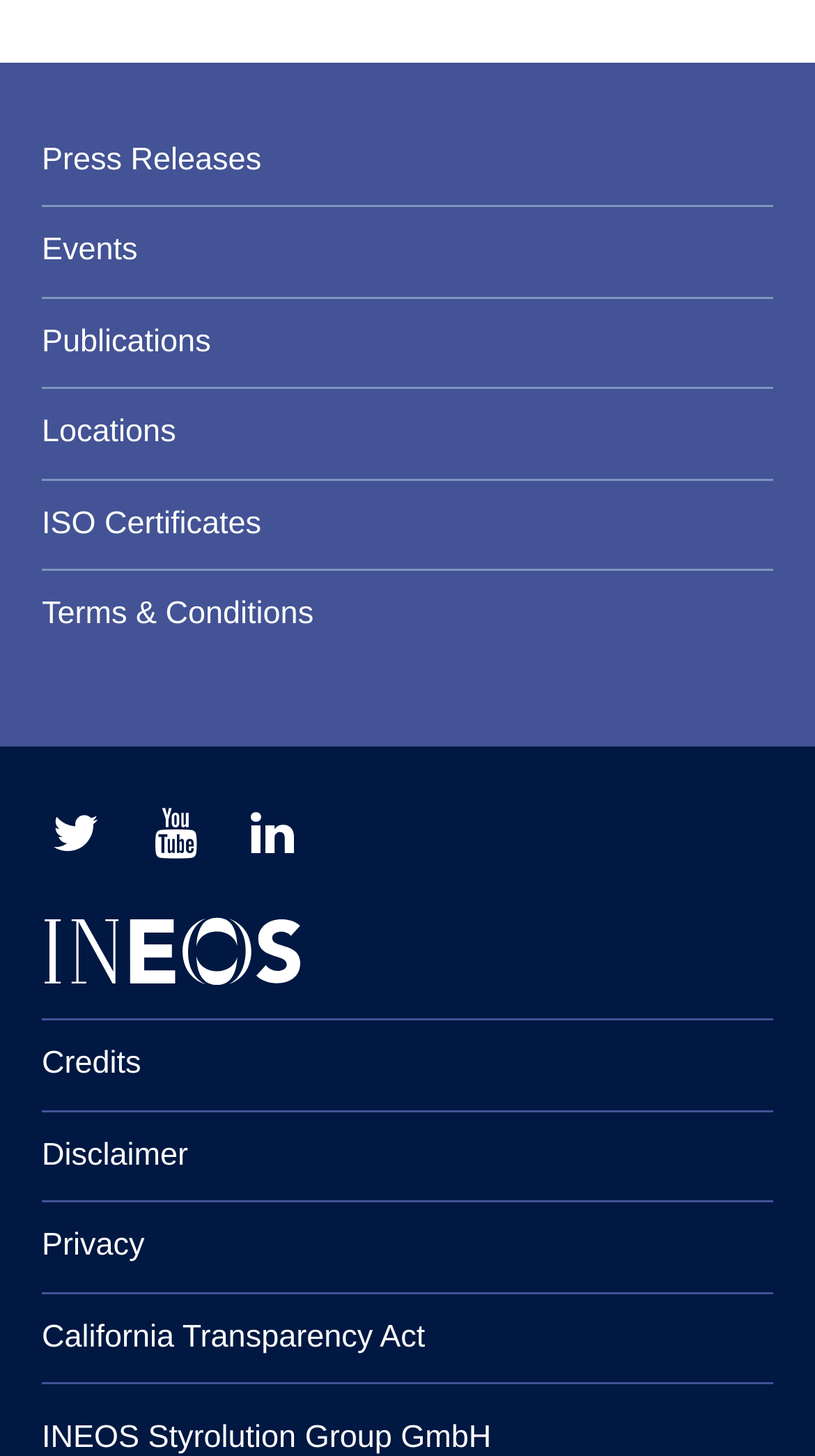Pinpoint the bounding box coordinates of the clickable area needed to execute the instruction: "Read Disclaimer". The coordinates should be specified as four float numbers between 0 and 1, i.e., [left, top, right, bottom].

None